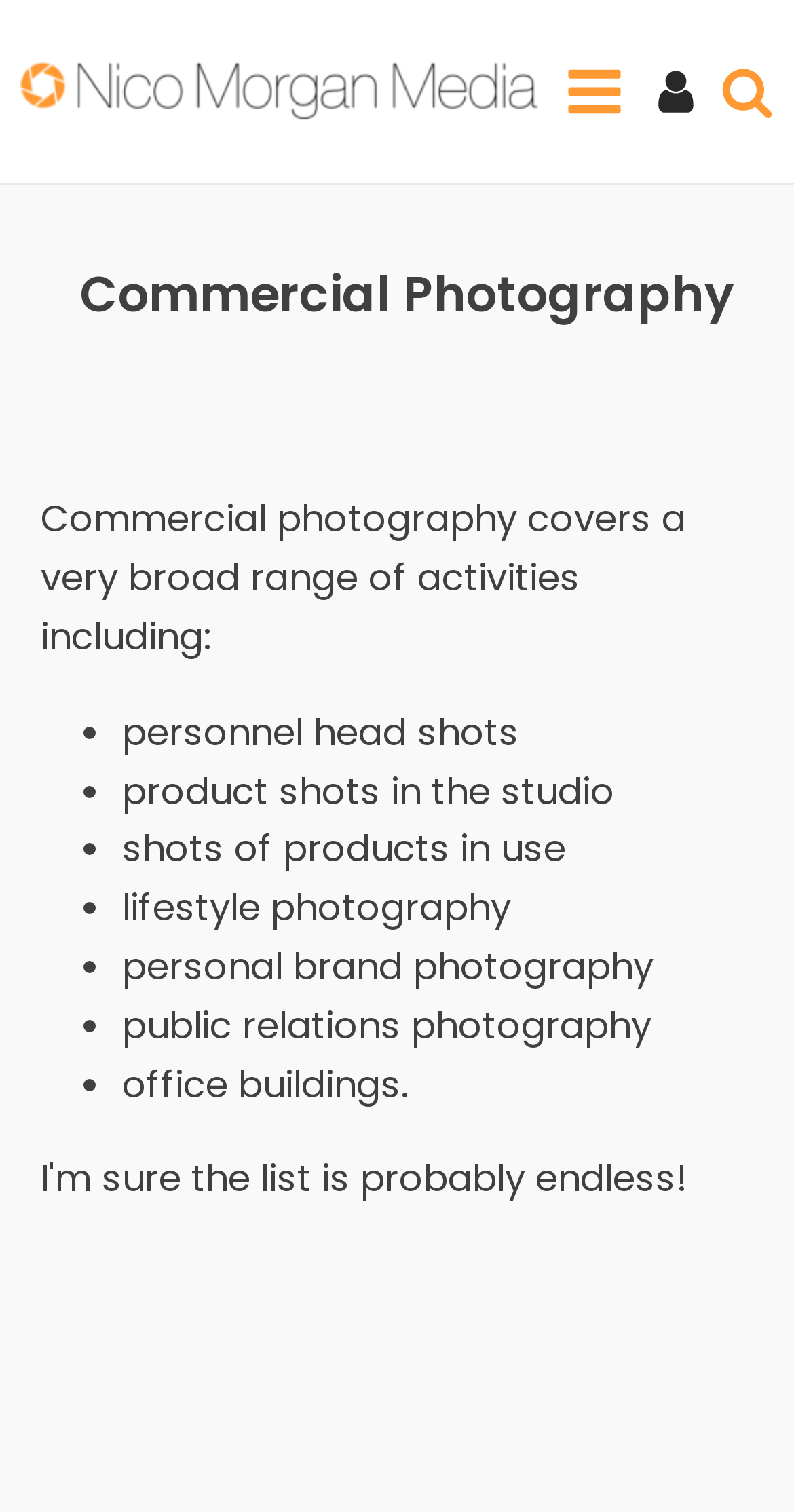What type of shots are mentioned on the webpage?
Please give a detailed and elaborate answer to the question.

The webpage mentions various types of shots, including personnel head shots, product shots in the studio, shots of products in use, lifestyle photography, and more.